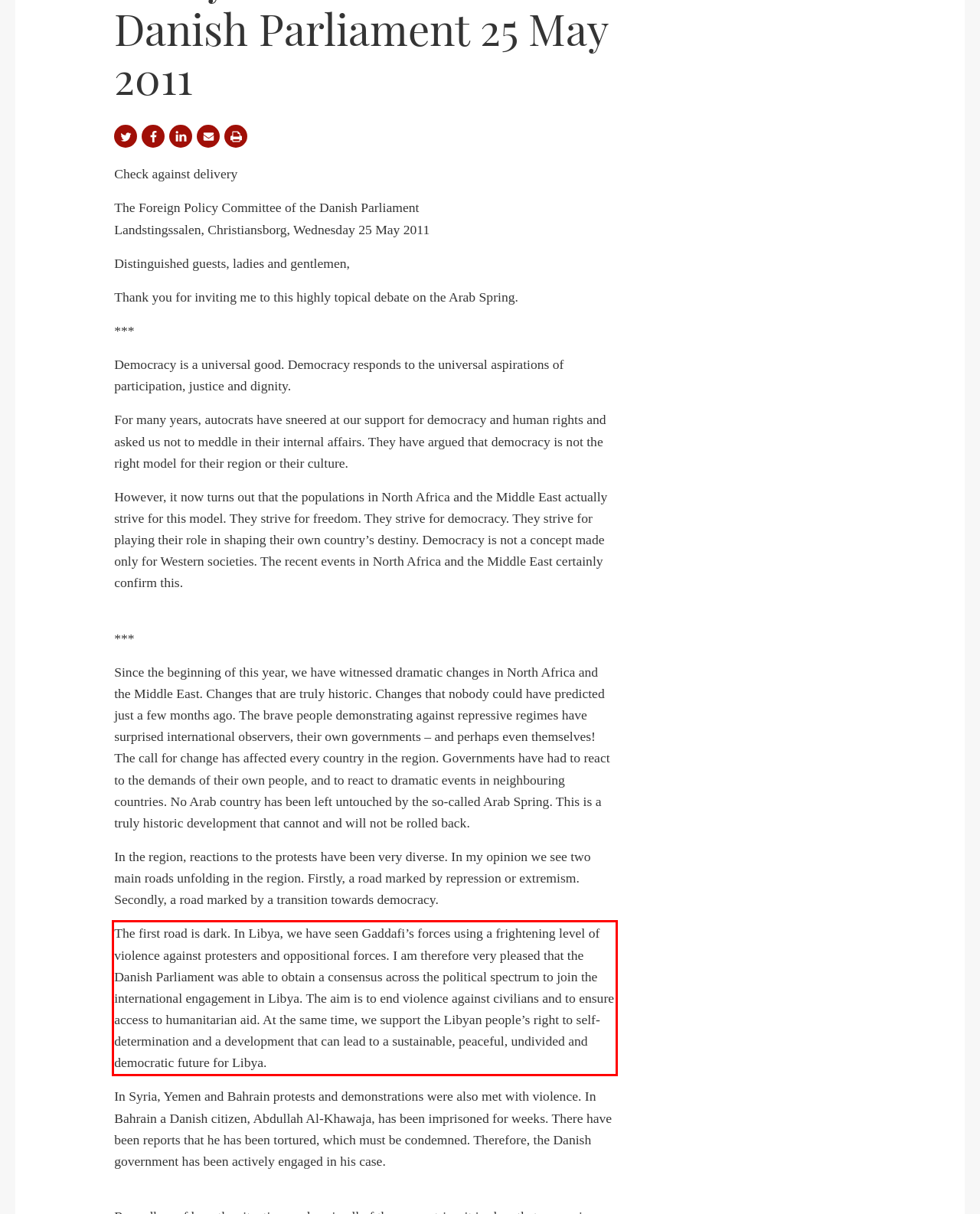Review the screenshot of the webpage and recognize the text inside the red rectangle bounding box. Provide the extracted text content.

The first road is dark. In Libya, we have seen Gaddafi’s forces using a frightening level of violence against protesters and oppositional forces. I am therefore very pleased that the Danish Parliament was able to obtain a consensus across the political spectrum to join the international engagement in Libya. The aim is to end violence against civilians and to ensure access to humanitarian aid. At the same time, we support the Libyan people’s right to self-determination and a development that can lead to a sustainable, peaceful, undivided and democratic future for Libya.